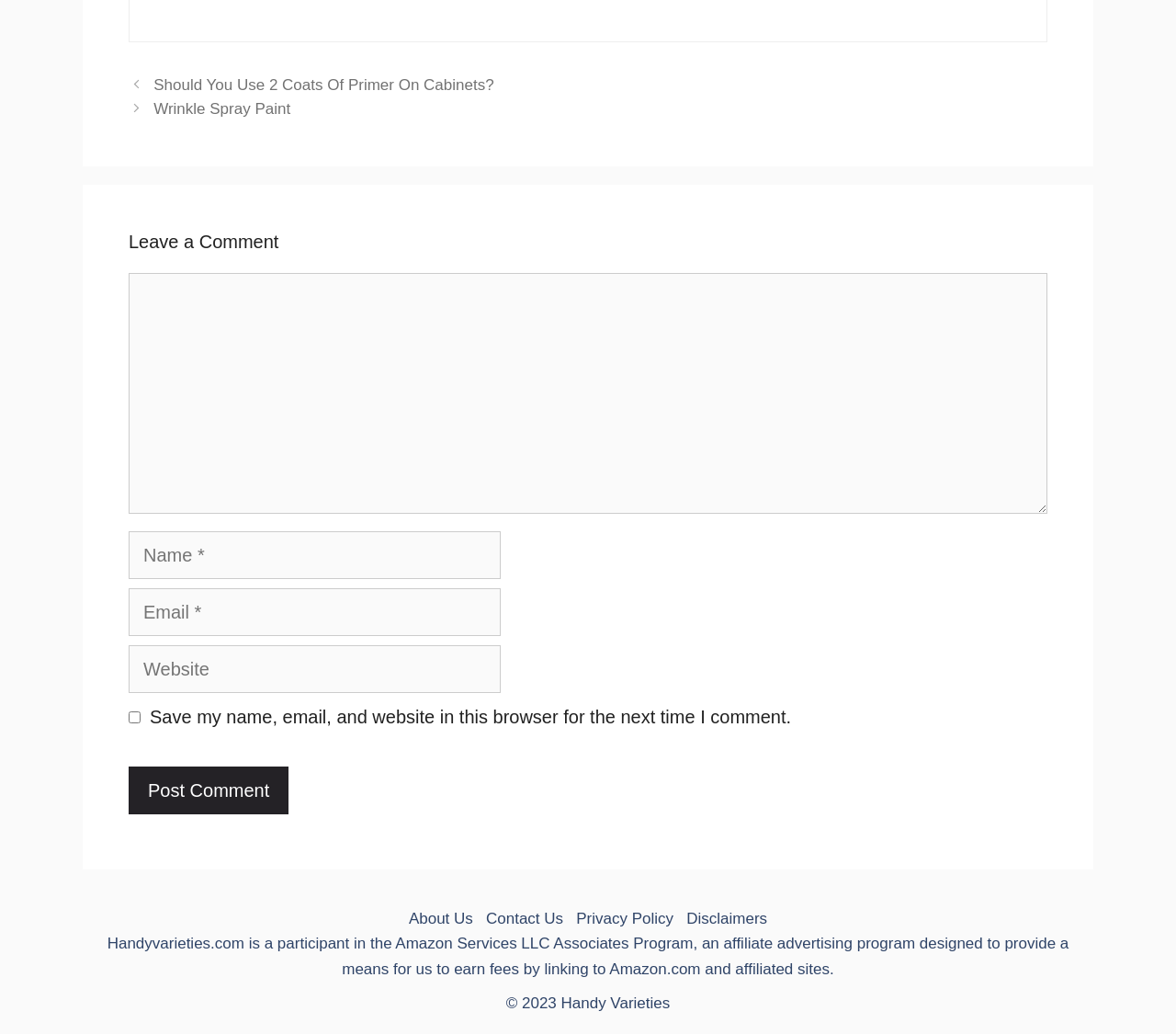What is the purpose of the textbox labeled 'Comment'?
Based on the image, answer the question with as much detail as possible.

The textbox labeled 'Comment' is required and is placed below the 'Leave a Comment' heading, indicating that it is meant for users to input their comments.